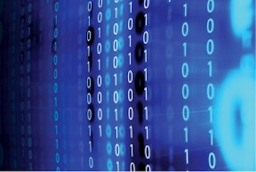What do the digits '0' and '1' represent?
From the details in the image, provide a complete and detailed answer to the question.

According to the caption, the digits '0' and '1' symbolize the foundational elements of computing and computer science, emphasizing their role as the core language of all digital systems.